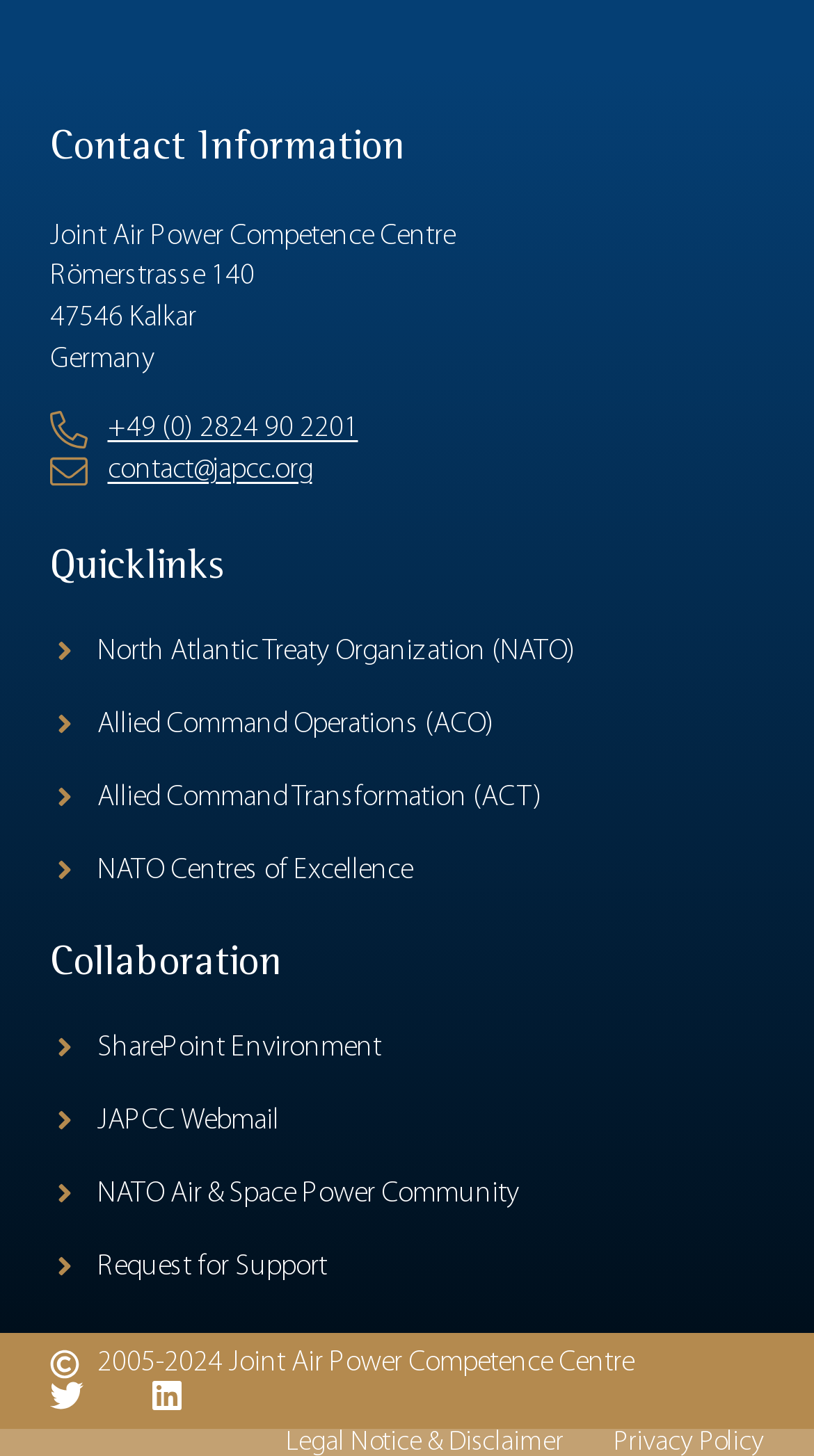Please determine the bounding box coordinates for the element that should be clicked to follow these instructions: "Check Twitter page".

[0.062, 0.947, 0.103, 0.97]